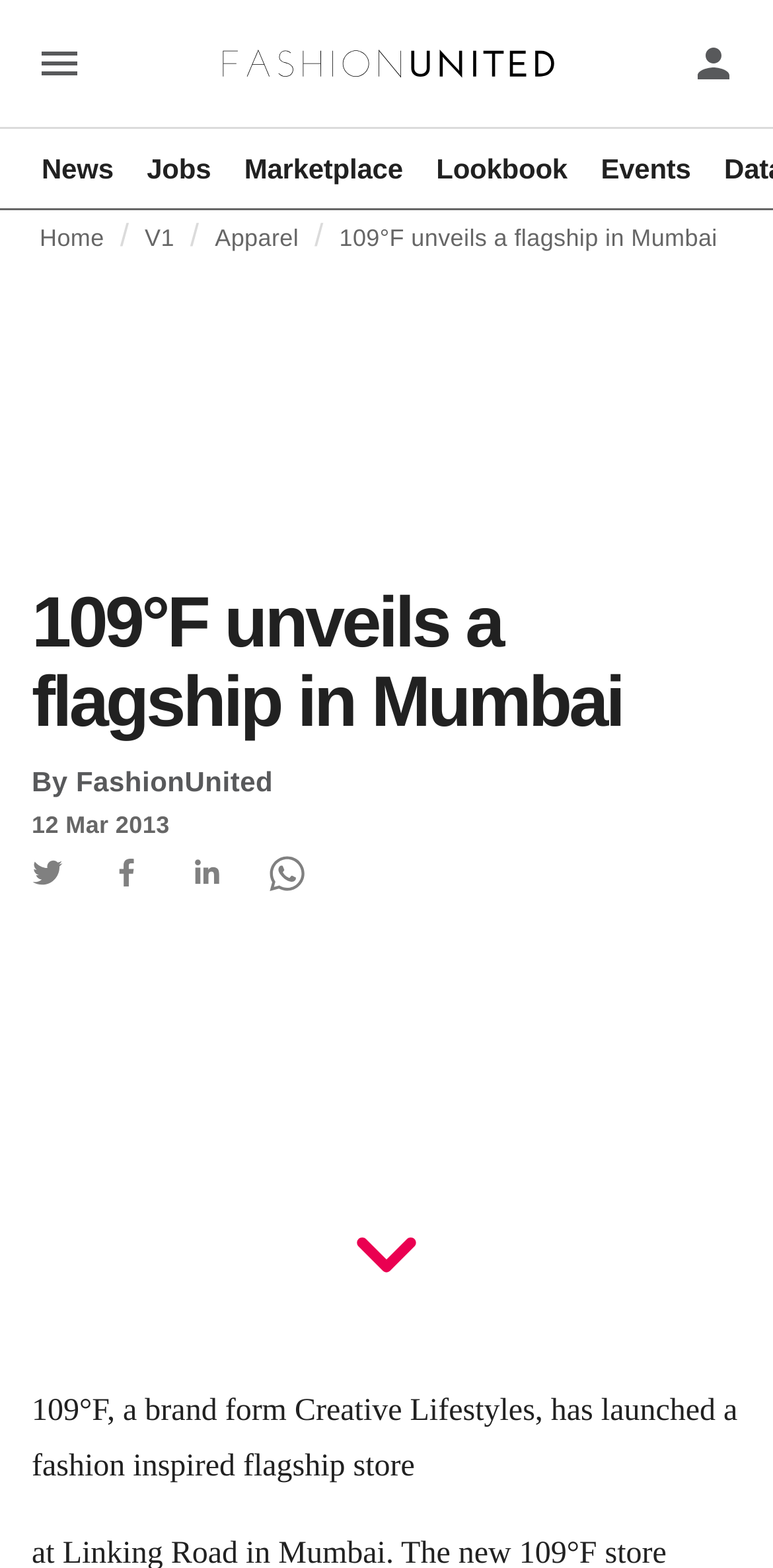Please answer the following question as detailed as possible based on the image: 
What is the date of the article?

The date of the article can be found in the text '12 March 2013 at 5:28:22 am UTC' and also in the static text '12 Mar 2013'.